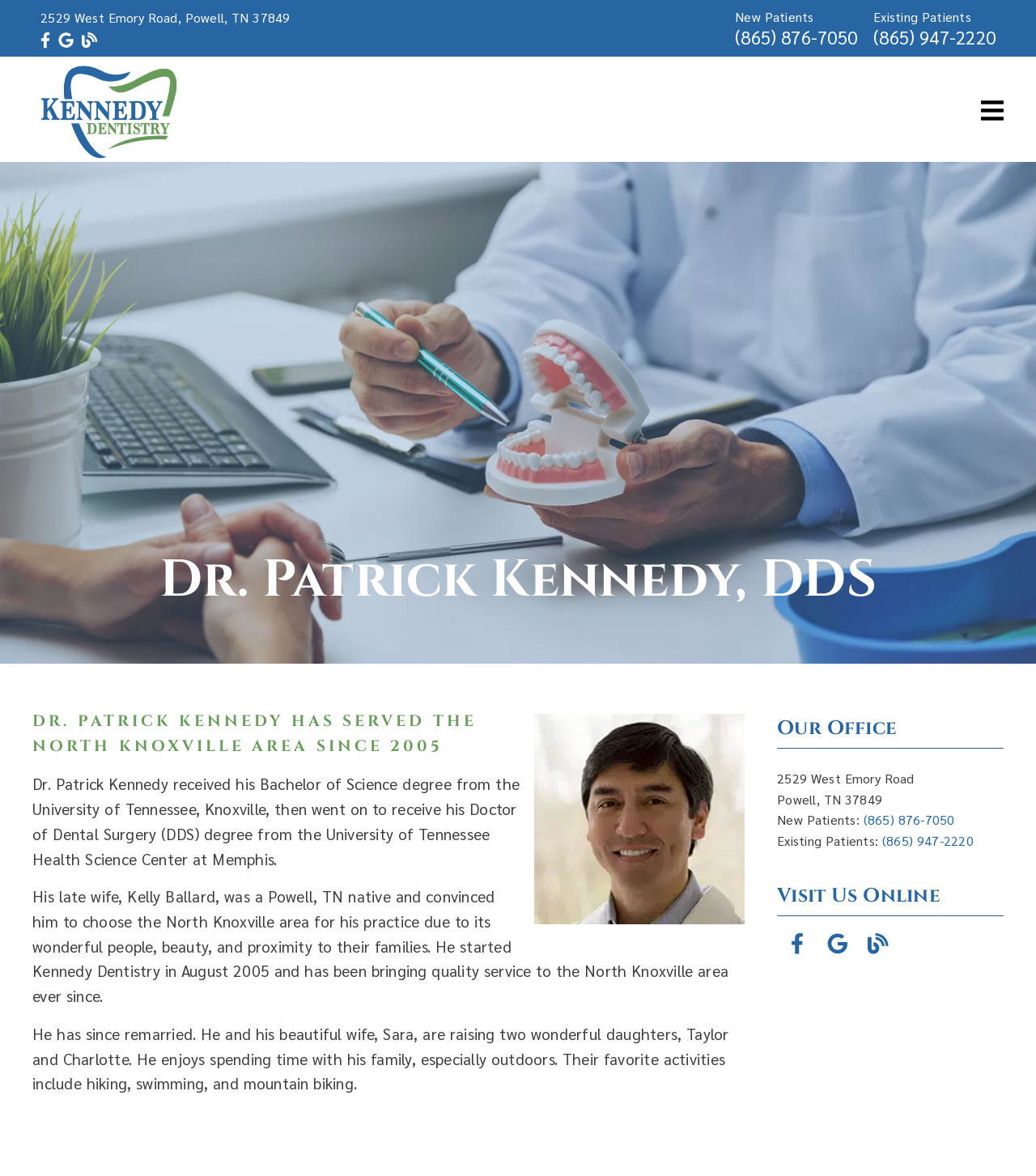Indicate the bounding box coordinates of the clickable region to achieve the following instruction: "Click the link to visit the doctor's website."

[0.193, 0.785, 0.789, 0.819]